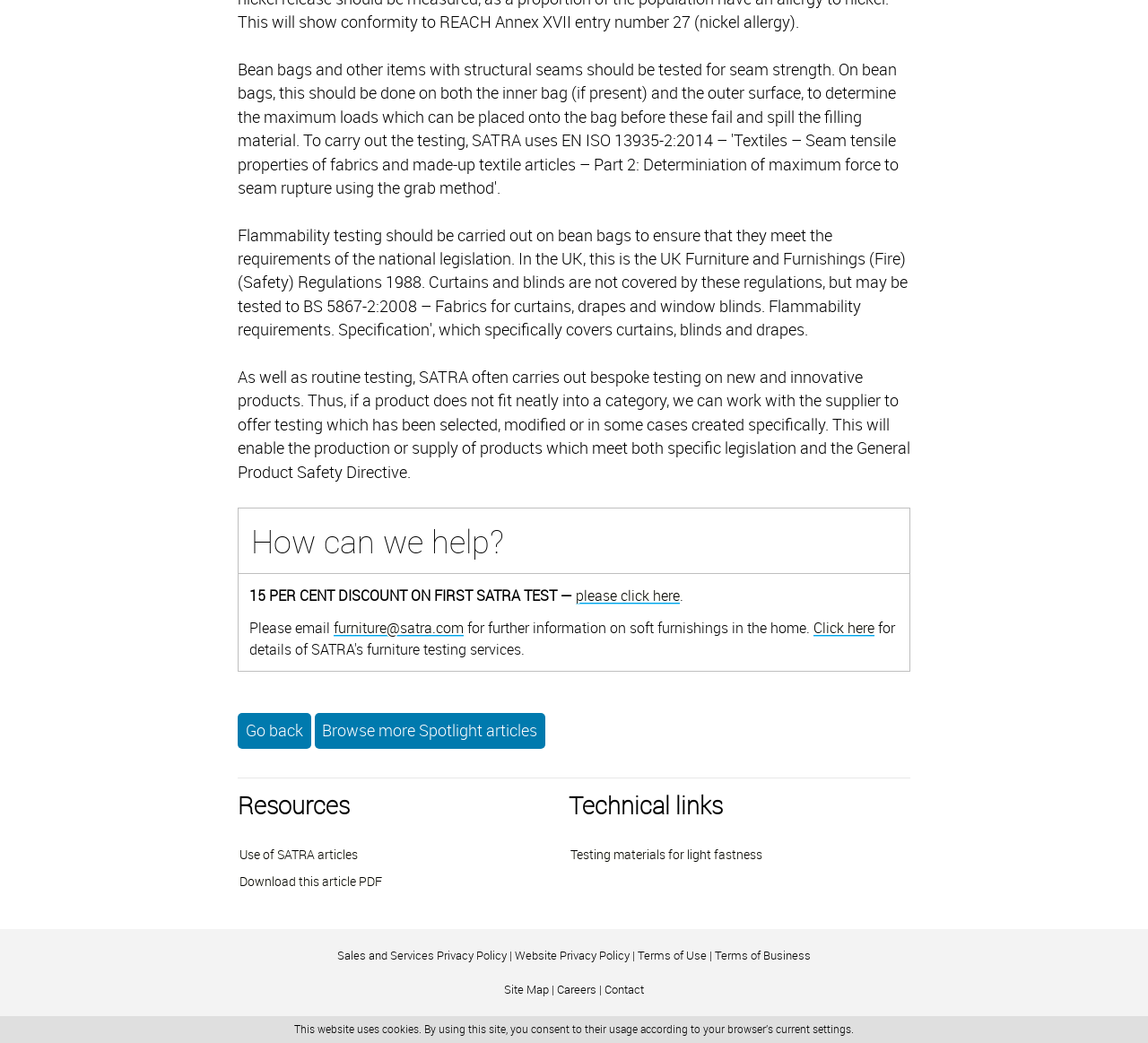Highlight the bounding box coordinates of the element you need to click to perform the following instruction: "Go back."

[0.207, 0.683, 0.271, 0.718]